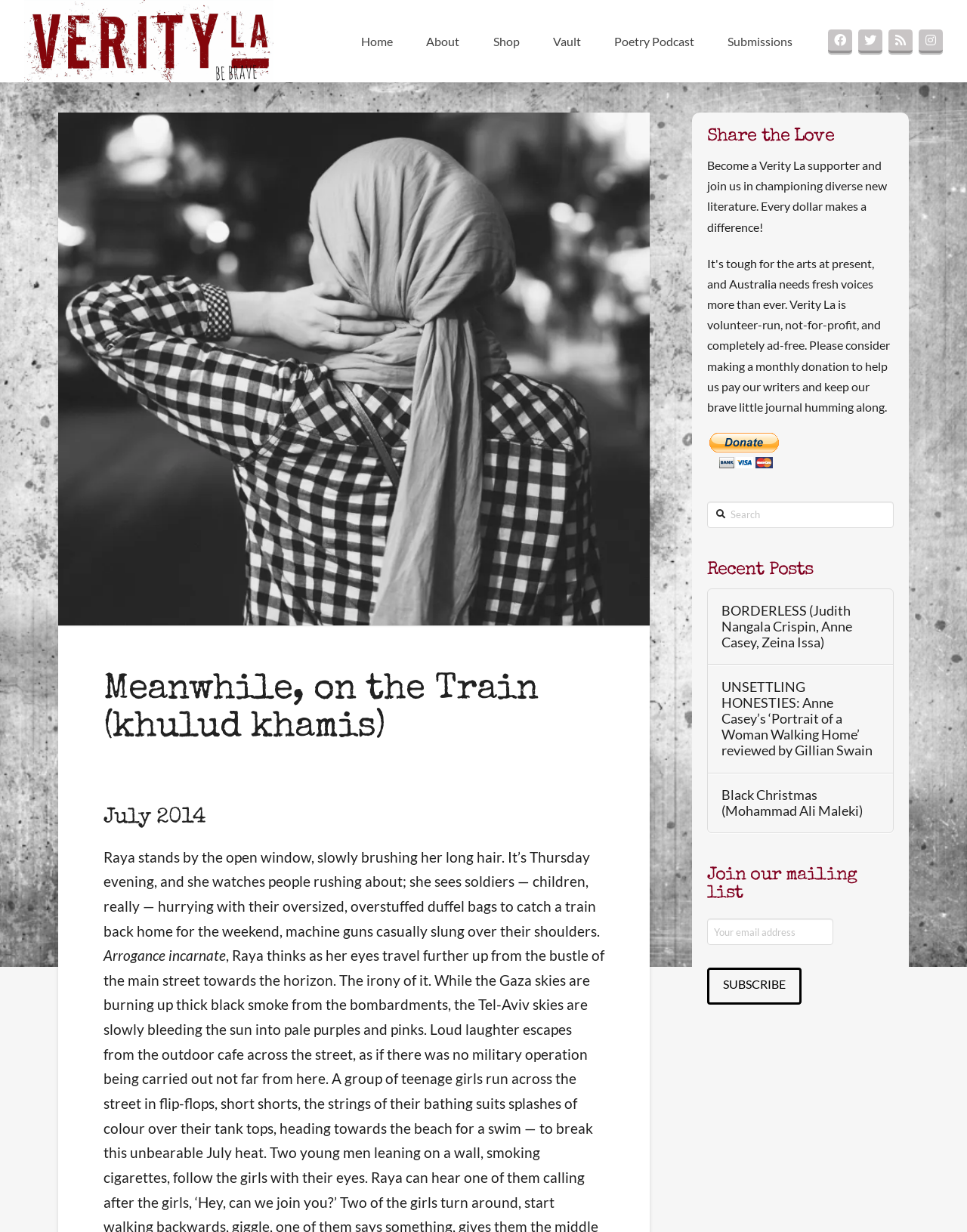Can you find the bounding box coordinates for the element that needs to be clicked to execute this instruction: "Read the article about choosing a property management company"? The coordinates should be given as four float numbers between 0 and 1, i.e., [left, top, right, bottom].

None